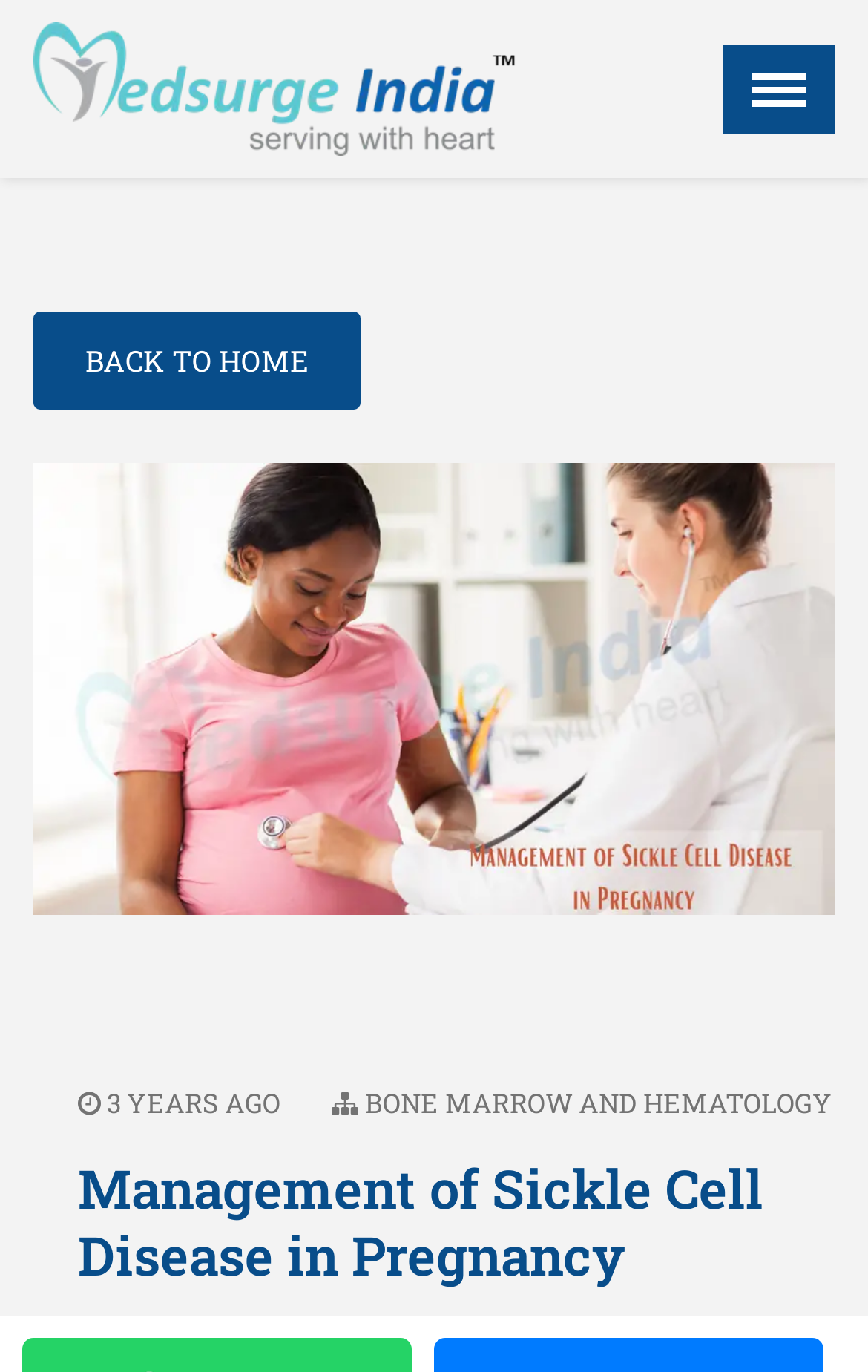Could you determine the bounding box coordinates of the clickable element to complete the instruction: "Click on the 'image' link"? Provide the coordinates as four float numbers between 0 and 1, i.e., [left, top, right, bottom].

[0.038, 0.016, 0.627, 0.114]